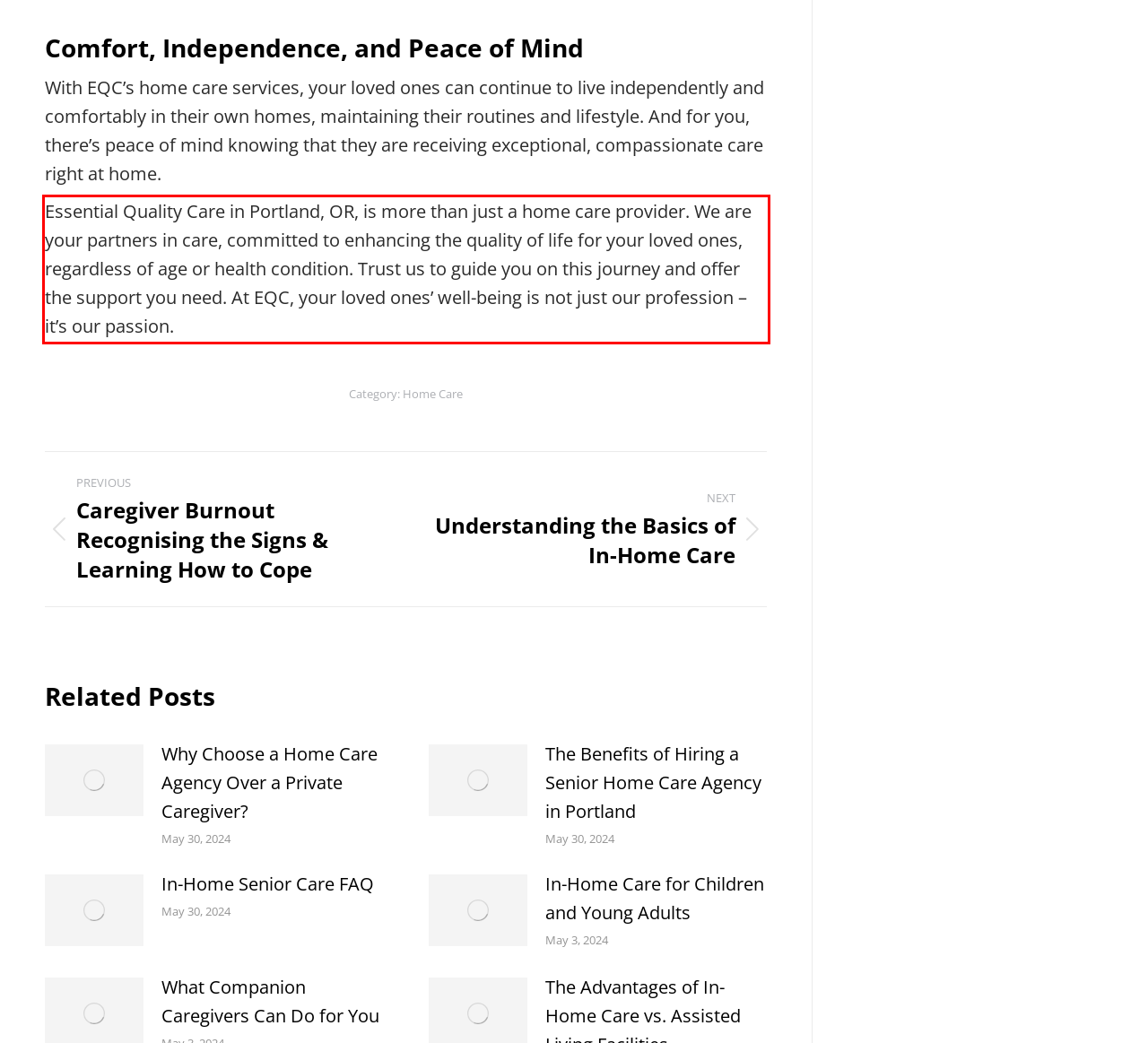Locate the red bounding box in the provided webpage screenshot and use OCR to determine the text content inside it.

Essential Quality Care in Portland, OR, is more than just a home care provider. We are your partners in care, committed to enhancing the quality of life for your loved ones, regardless of age or health condition. Trust us to guide you on this journey and offer the support you need. At EQC, your loved ones’ well-being is not just our profession – it’s our passion.